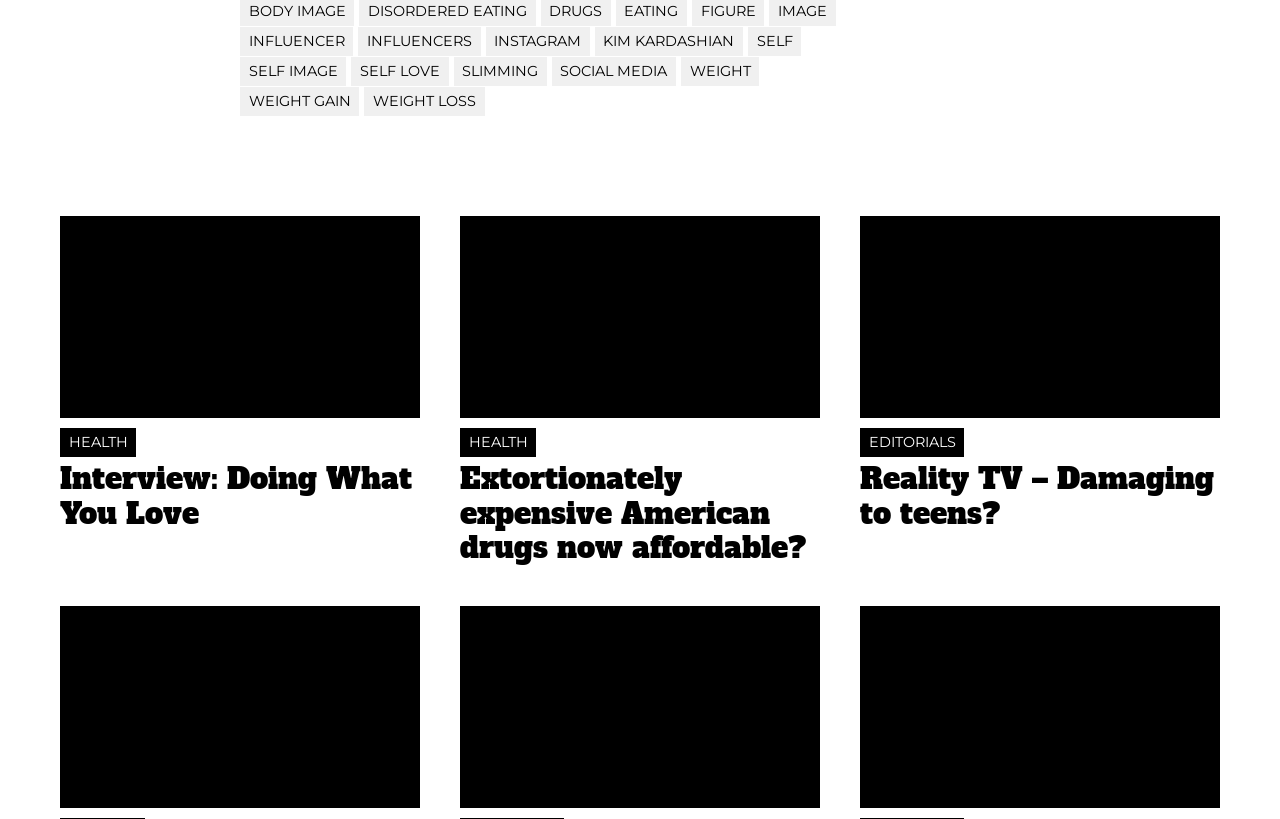Using a single word or phrase, answer the following question: 
What is the topic of the article on the top right?

HEALTH